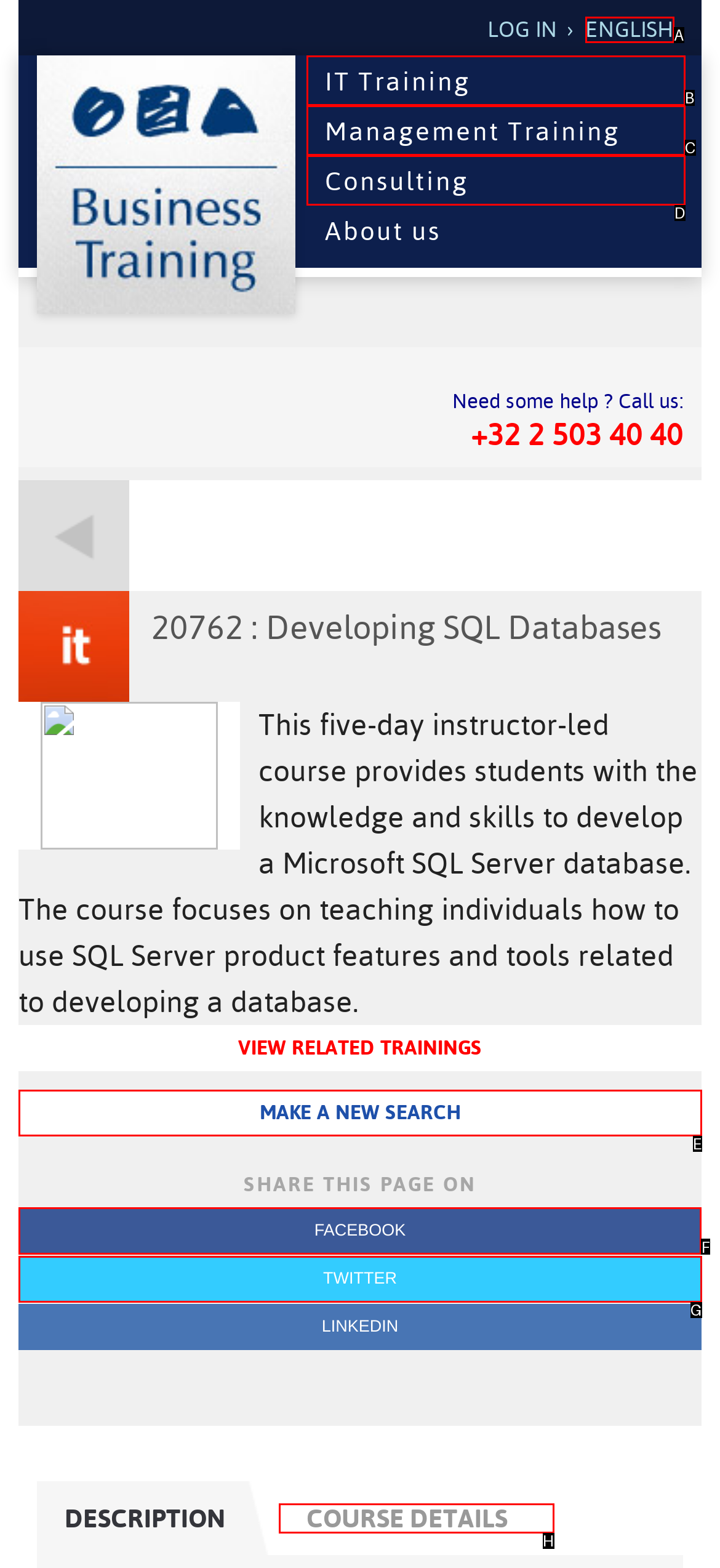For the task: Click on EGGER, tell me the letter of the option you should click. Answer with the letter alone.

None